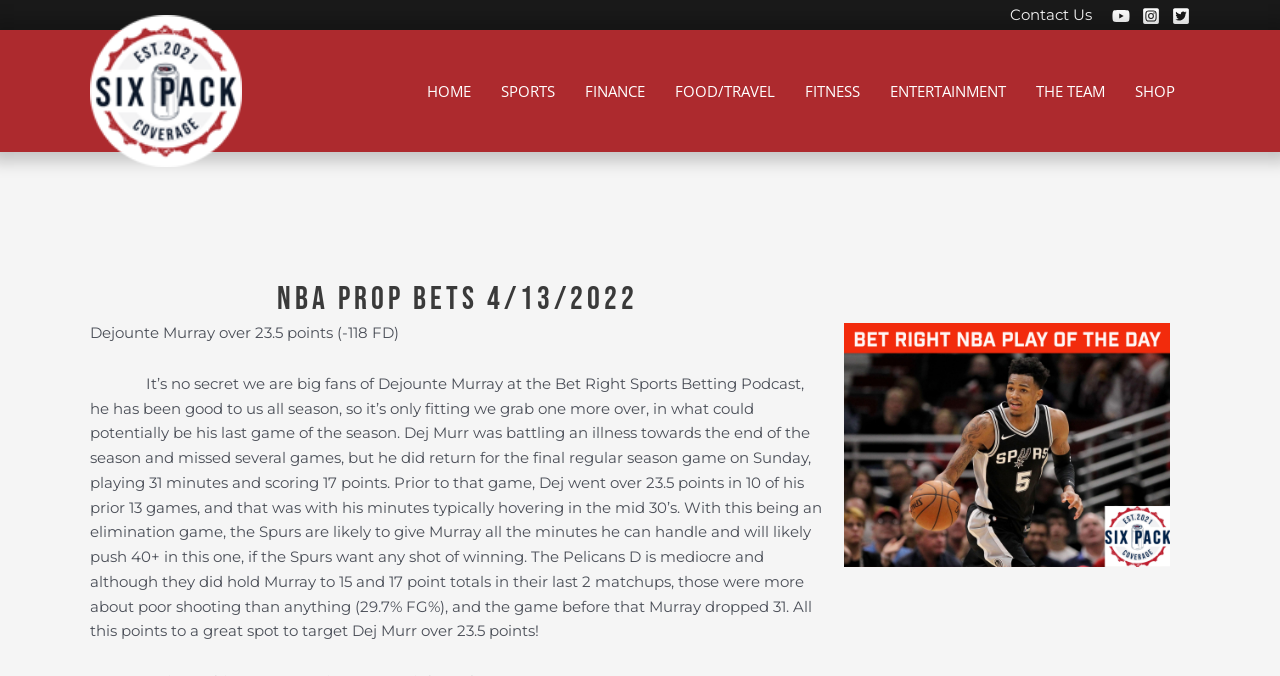Could you specify the bounding box coordinates for the clickable section to complete the following instruction: "Visit YouTube channel"?

[0.869, 0.01, 0.883, 0.037]